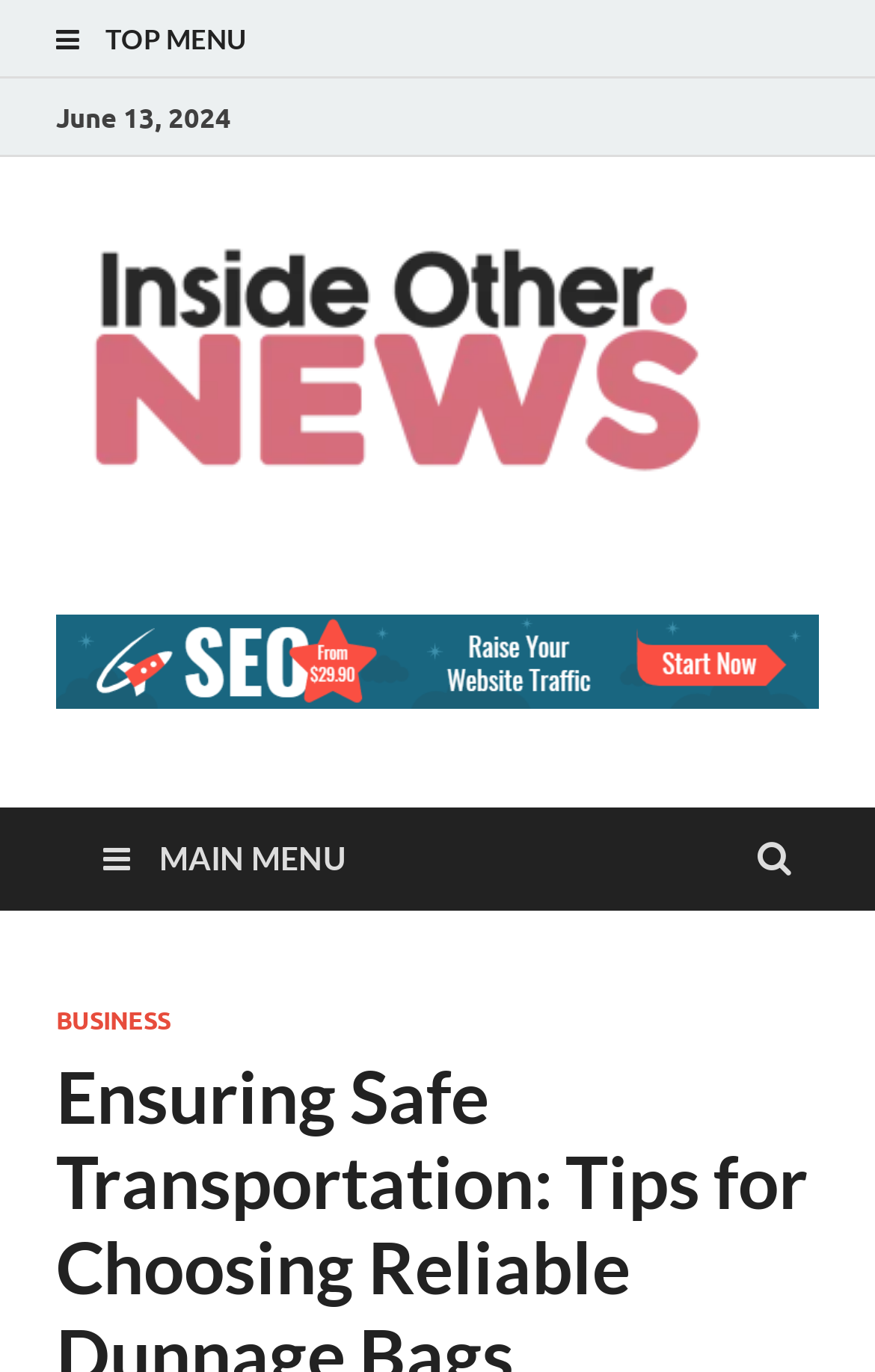Offer a detailed explanation of the webpage layout and contents.

The webpage appears to be an article or blog post discussing the importance of choosing reliable dunnage bags suppliers for safe cargo transportation. 

At the top of the page, there is a top menu link with an icon, taking up most of the width. Below it, on the left side, is a date "June 13, 2024" in a smaller font. Next to the date is a link to "Inside Other News" with an accompanying image, which spans almost the entire width of the page. 

Below the "Inside Other News" section, there is a complementary content area that occupies most of the page's width. 

On the left side, below the complementary content, is a main menu link with an icon, which is narrower than the top menu link. When expanded, the main menu link reveals a submenu with a "BUSINESS" link.